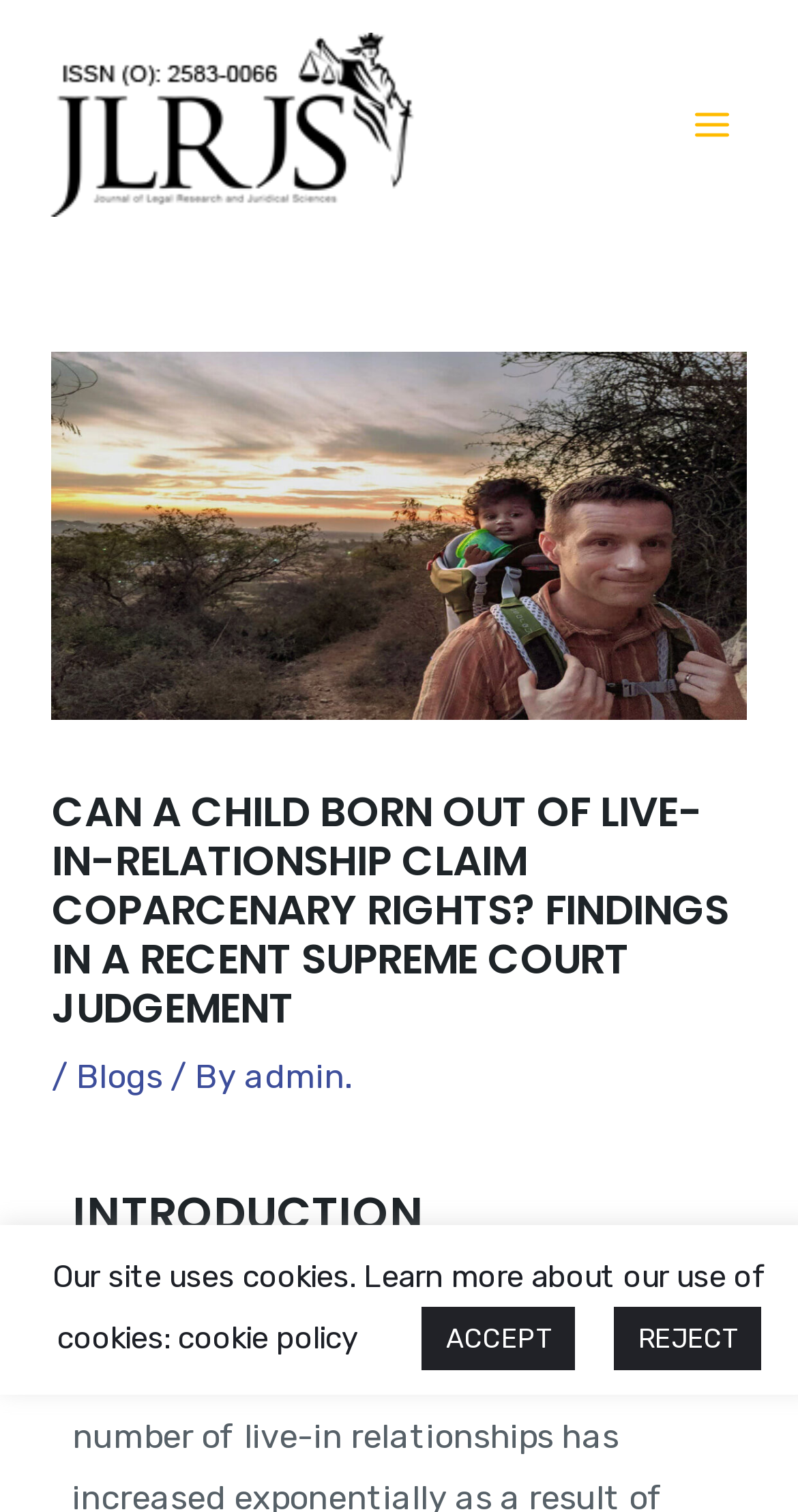Carefully examine the image and provide an in-depth answer to the question: What is the purpose of the button 'Main Menu'?

The purpose of the button 'Main Menu' can be determined by its name and its position on the webpage, which suggests that it is used to navigate to the main menu of the website.